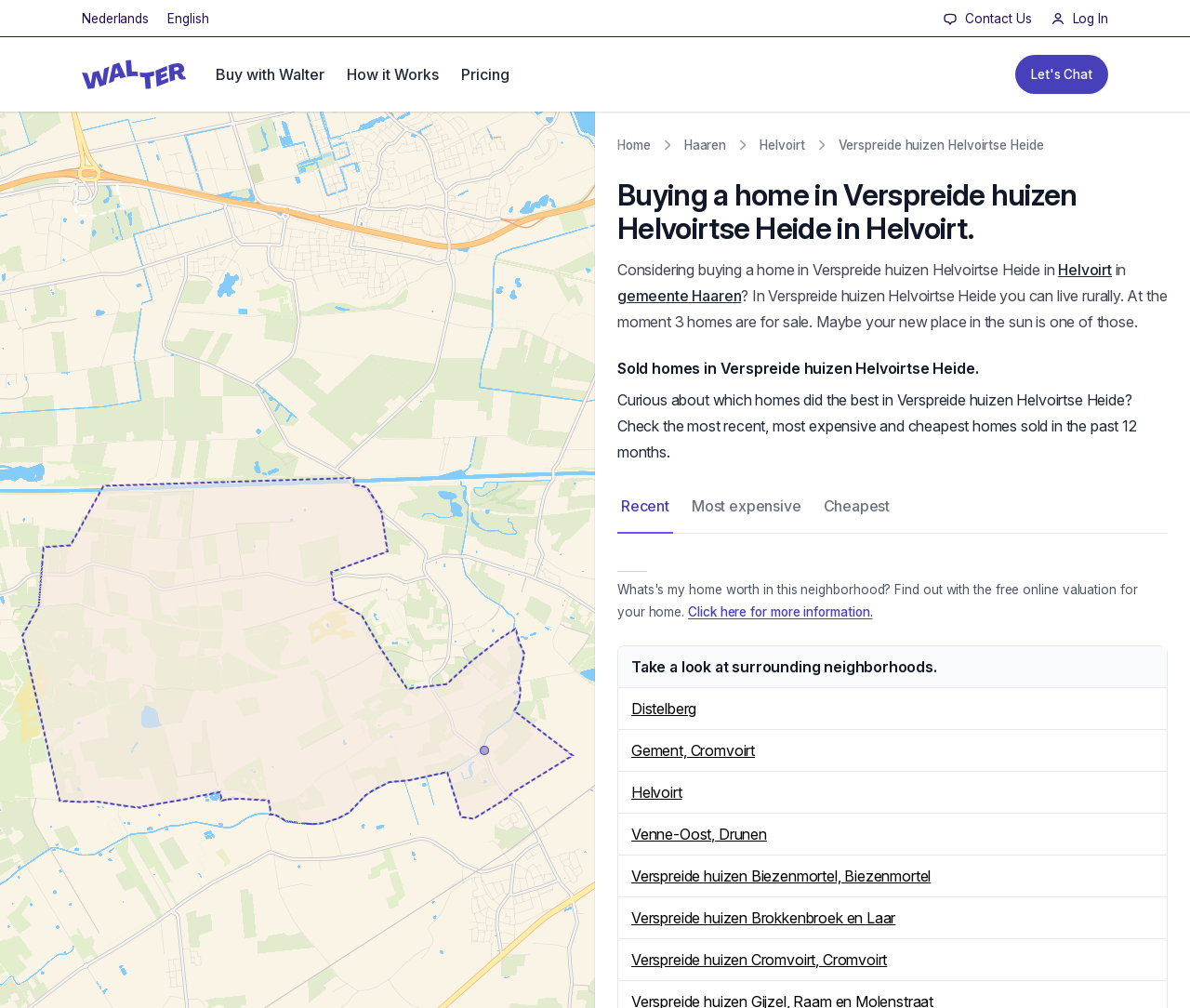What is the name of the surrounding neighborhood mentioned after Distelberg?
Kindly give a detailed and elaborate answer to the question.

I found the answer by reading the links in the section that says 'Take a look at surrounding neighborhoods.' The link after Distelberg is 'Gement, Cromvoirt', which is likely a surrounding neighborhood of Verspreide huizen Helvoirtse Heide.